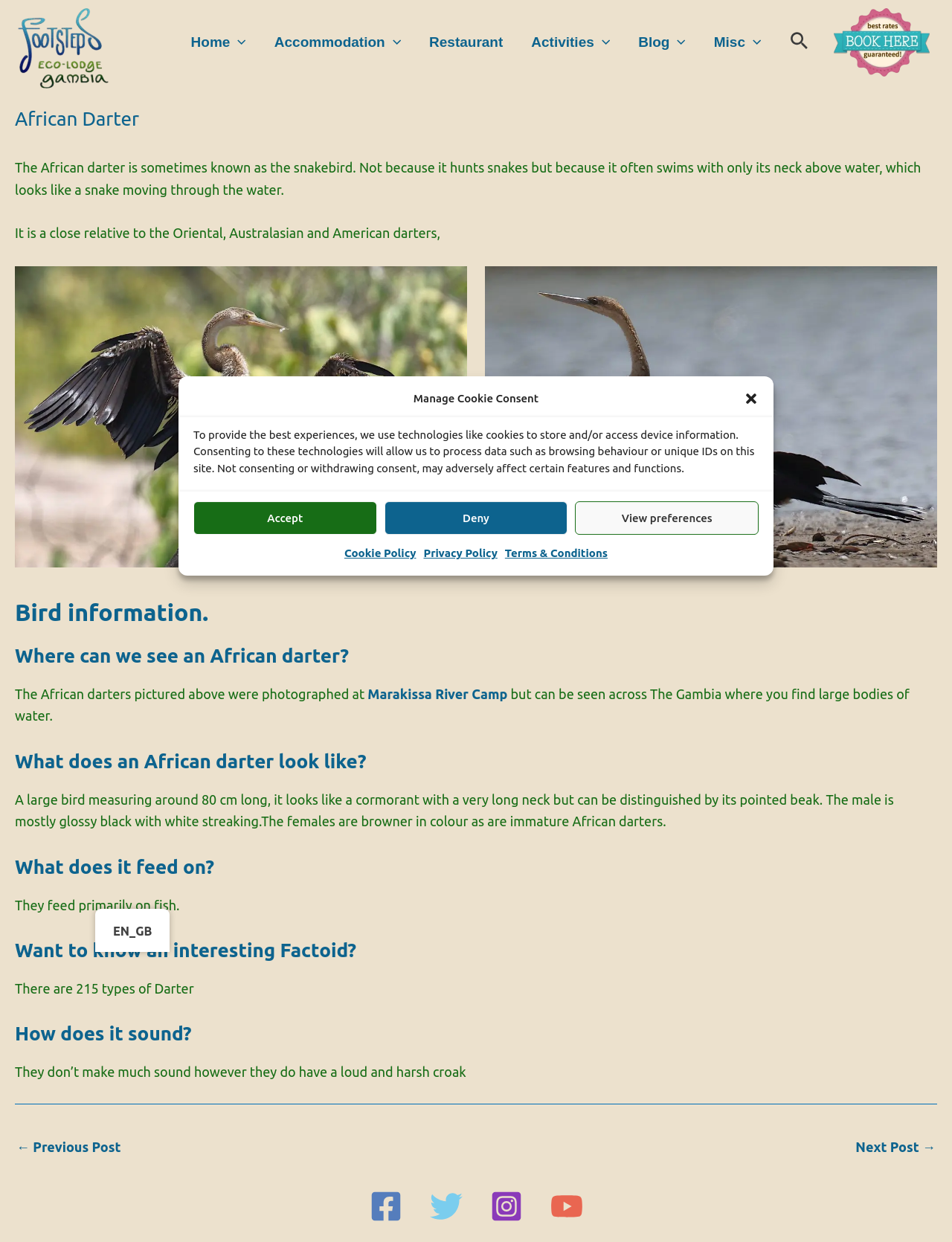Respond with a single word or phrase to the following question: What is the name of the bird described on this webpage?

African Darter